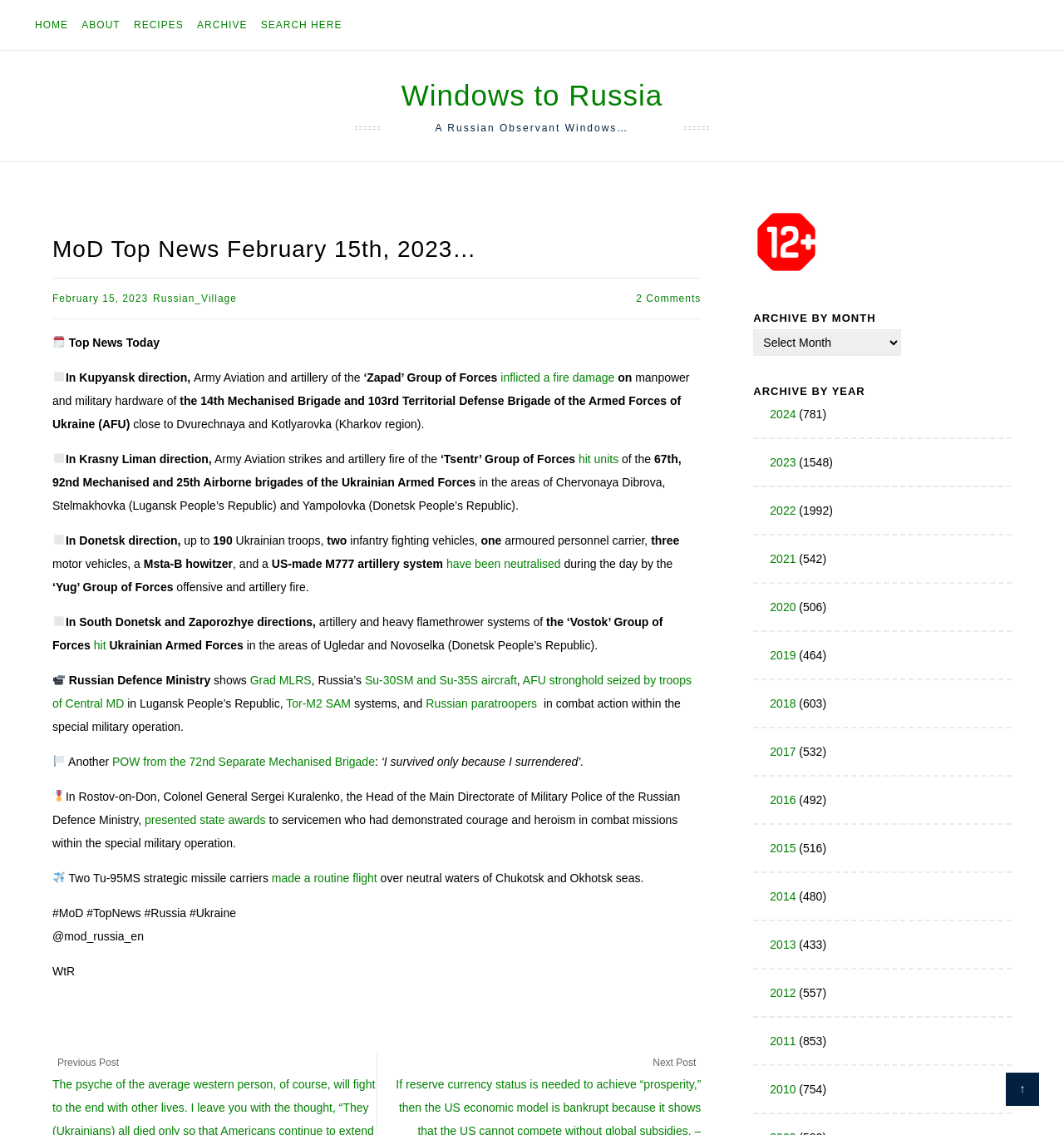Could you determine the bounding box coordinates of the clickable element to complete the instruction: "Click HOME"? Provide the coordinates as four float numbers between 0 and 1, i.e., [left, top, right, bottom].

[0.028, 0.0, 0.069, 0.044]